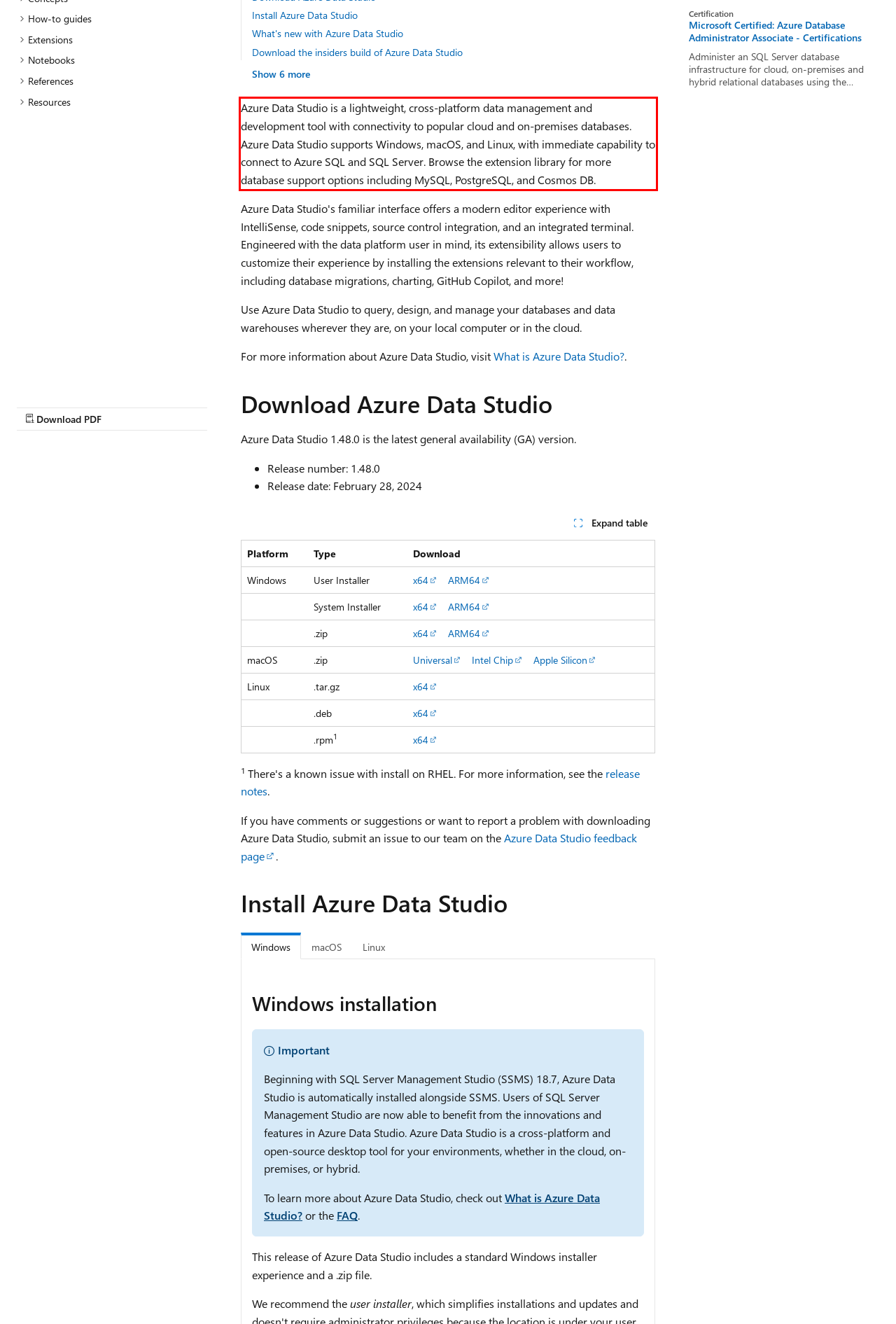You are presented with a screenshot containing a red rectangle. Extract the text found inside this red bounding box.

Azure Data Studio is a lightweight, cross-platform data management and development tool with connectivity to popular cloud and on-premises databases. Azure Data Studio supports Windows, macOS, and Linux, with immediate capability to connect to Azure SQL and SQL Server. Browse the extension library for more database support options including MySQL, PostgreSQL, and Cosmos DB.